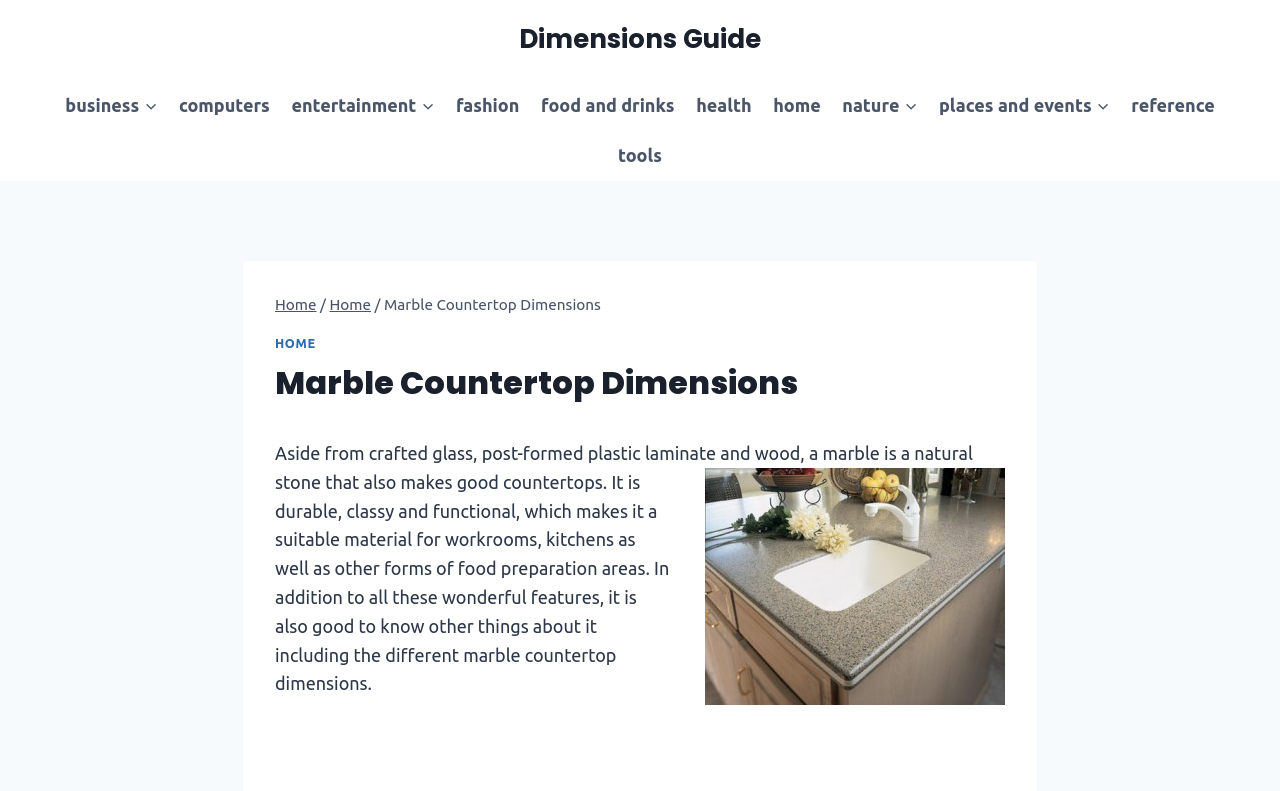Find the bounding box of the UI element described as: "Dimensions Guide". The bounding box coordinates should be given as four float values between 0 and 1, i.e., [left, top, right, bottom].

[0.405, 0.031, 0.595, 0.07]